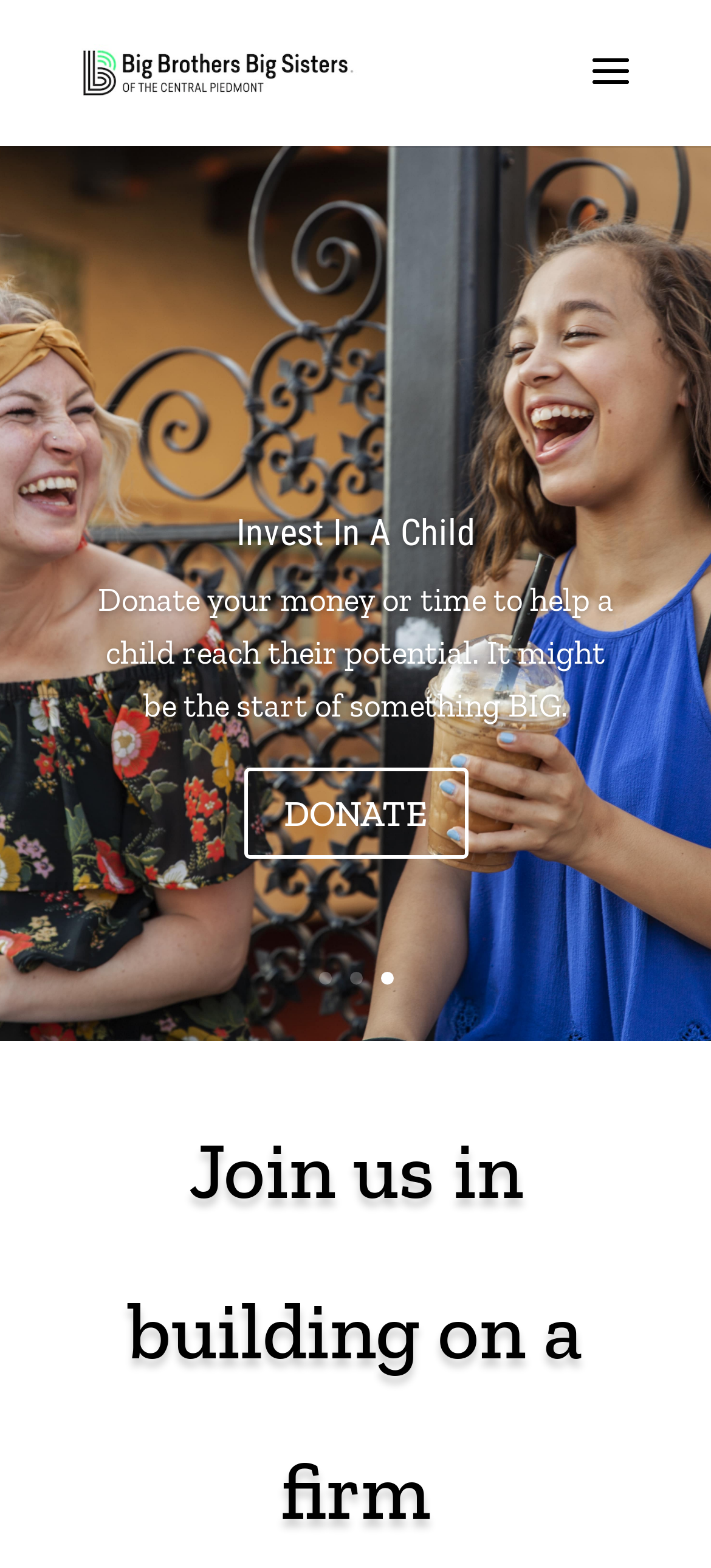How many navigation links are there?
Please use the image to provide a one-word or short phrase answer.

3